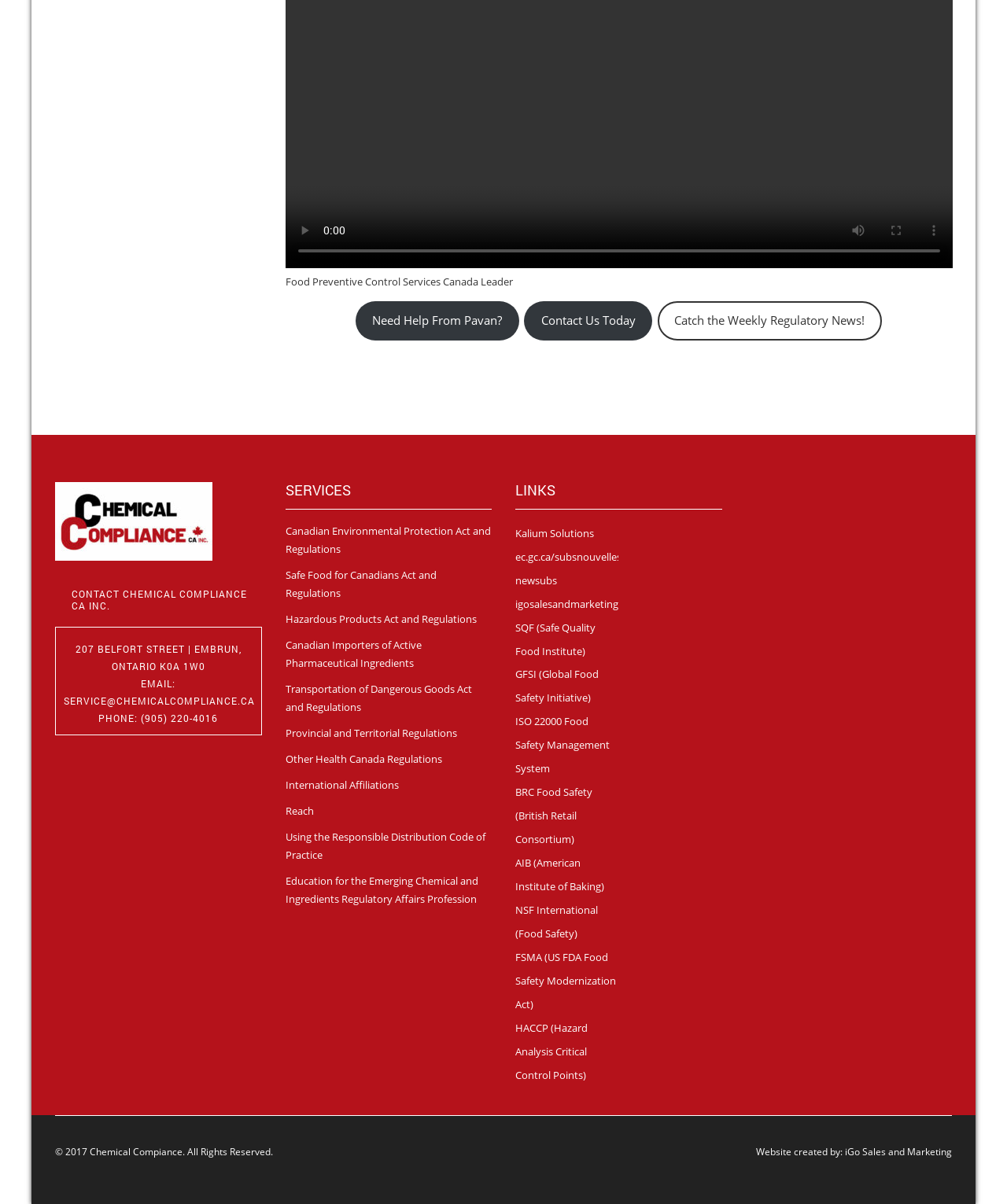What is the email address of the company?
Please provide a comprehensive answer to the question based on the webpage screenshot.

I found the email address of the company by looking at the link 'SERVICE@CHEMICALCOMPLIANCE.CA' which is located under the heading 'CONTACT CHEMICAL COMPLIANCE CA INC.'.